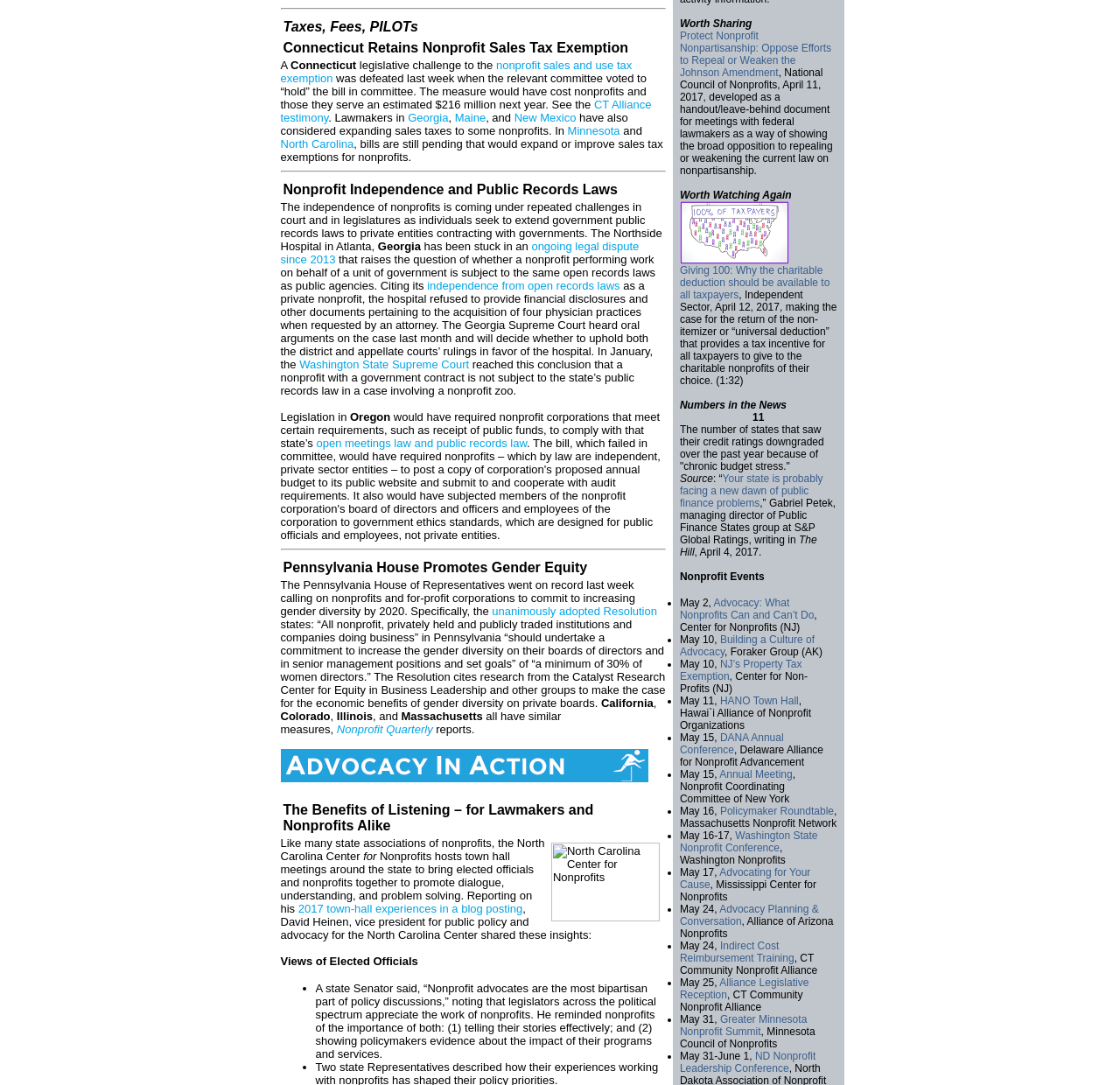Show the bounding box coordinates for the HTML element as described: "Alliance Legislative Reception".

[0.607, 0.9, 0.722, 0.923]